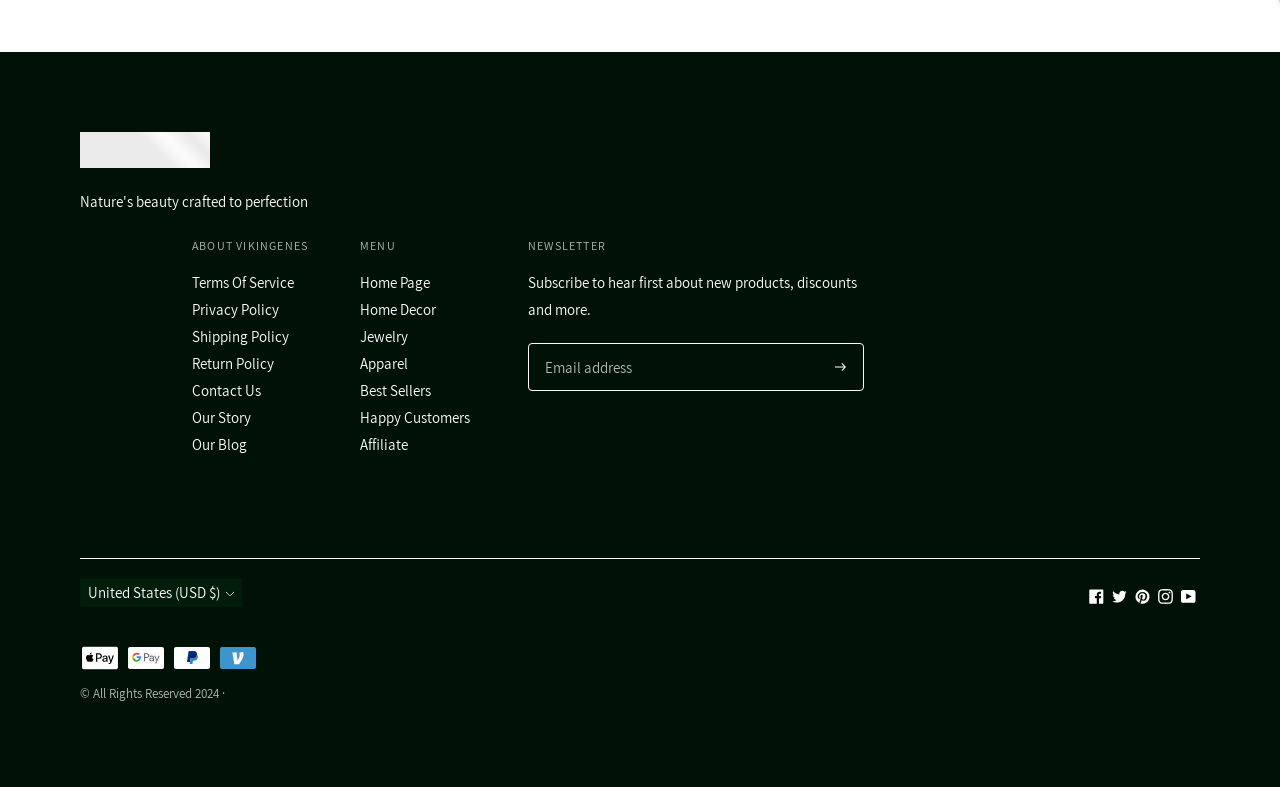Could you locate the bounding box coordinates for the section that should be clicked to accomplish this task: "Visit Vikingenes on Facebook".

[0.851, 0.748, 0.862, 0.772]